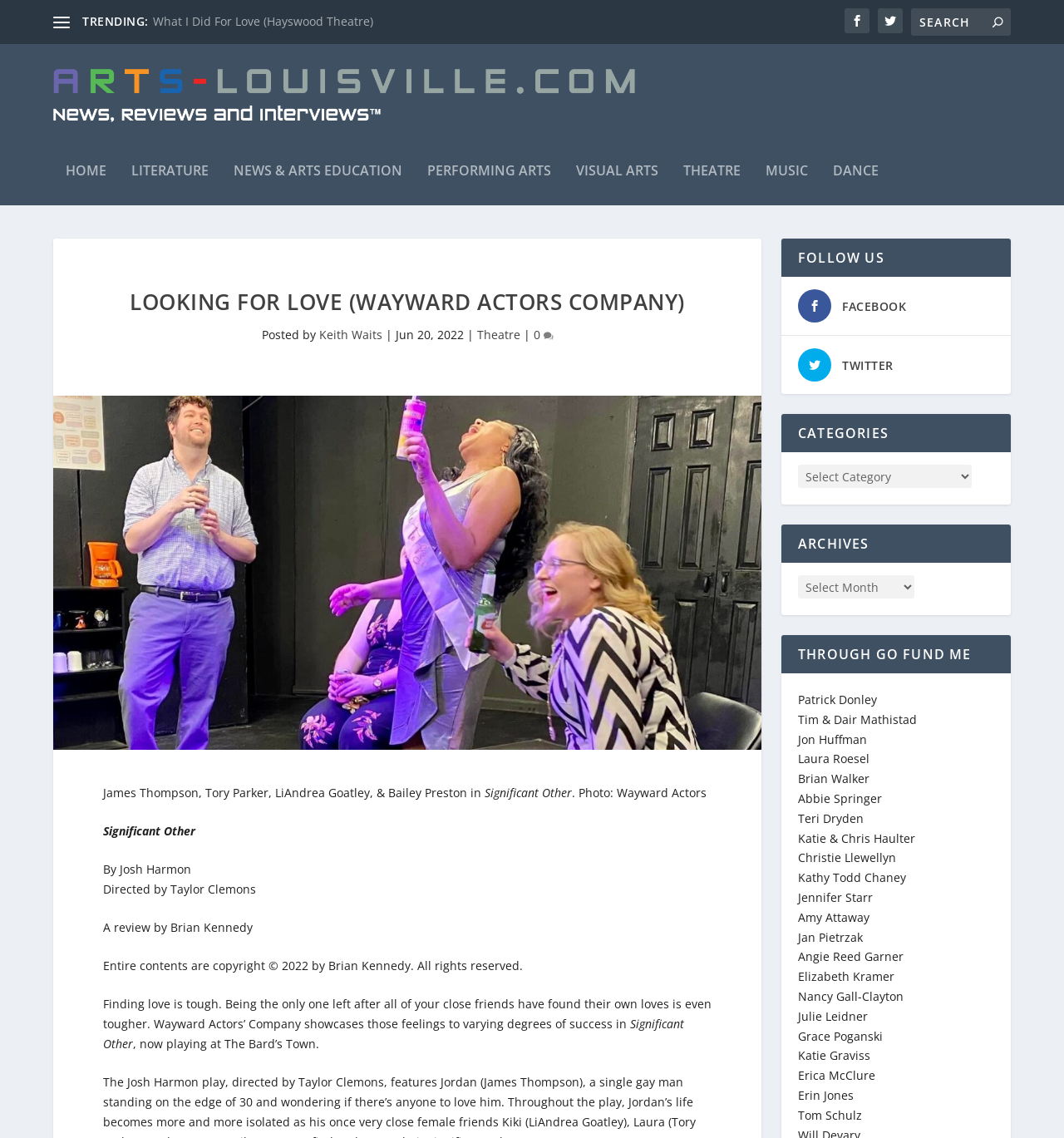How many supporters are listed under 'THROUGH GO FUND ME'?
Offer a detailed and full explanation in response to the question.

I counted the number of supporters listed under the heading 'THROUGH GO FUND ME', which are 20 individuals, so the answer is 20.